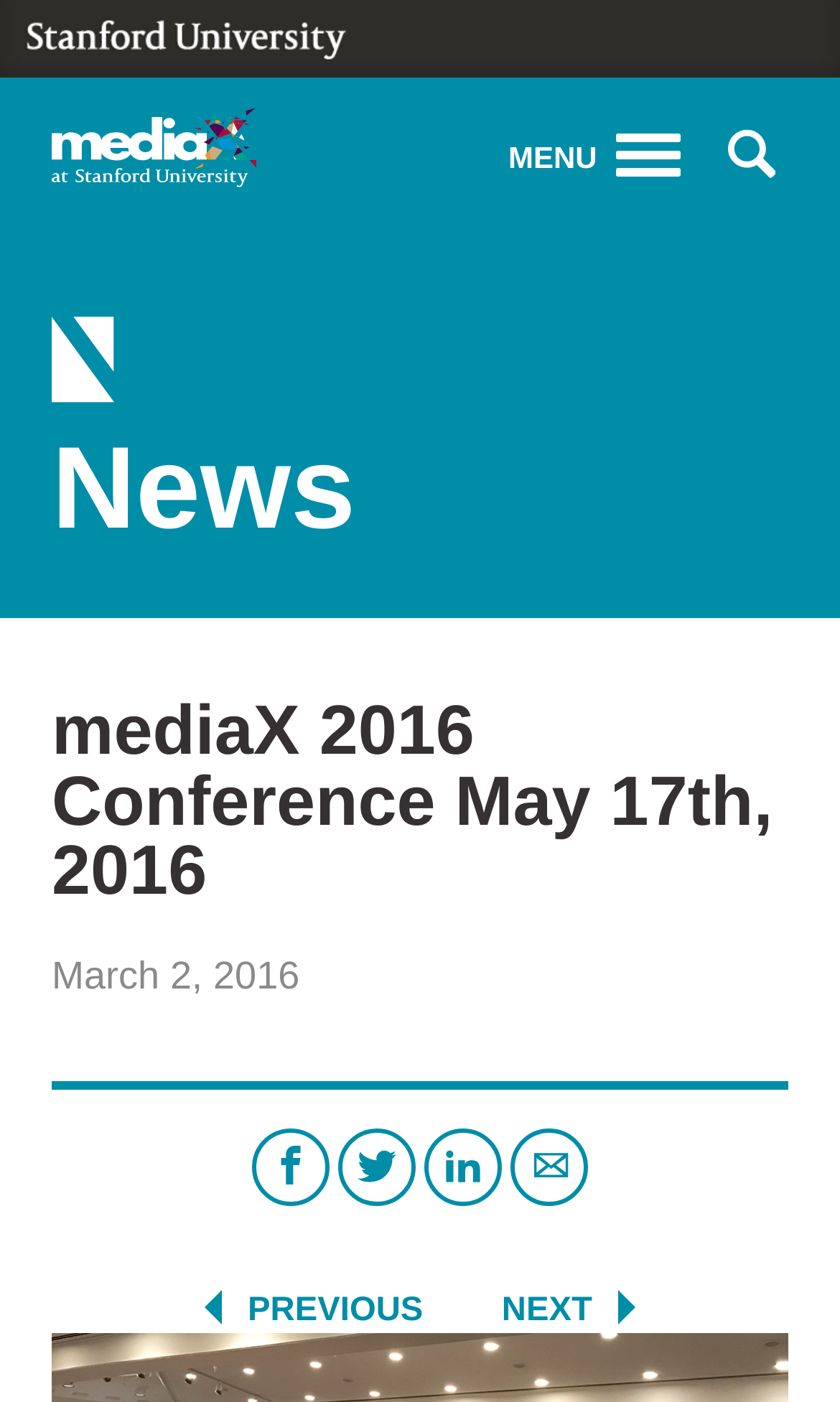What is the purpose of the search box?
Can you provide an in-depth and detailed response to the question?

The search box is located at the top-right corner of the webpage, and it has a button labeled 'Go' next to it. The text 'Search for:' is also present above the search box, indicating that it is meant to be used for searching for something.